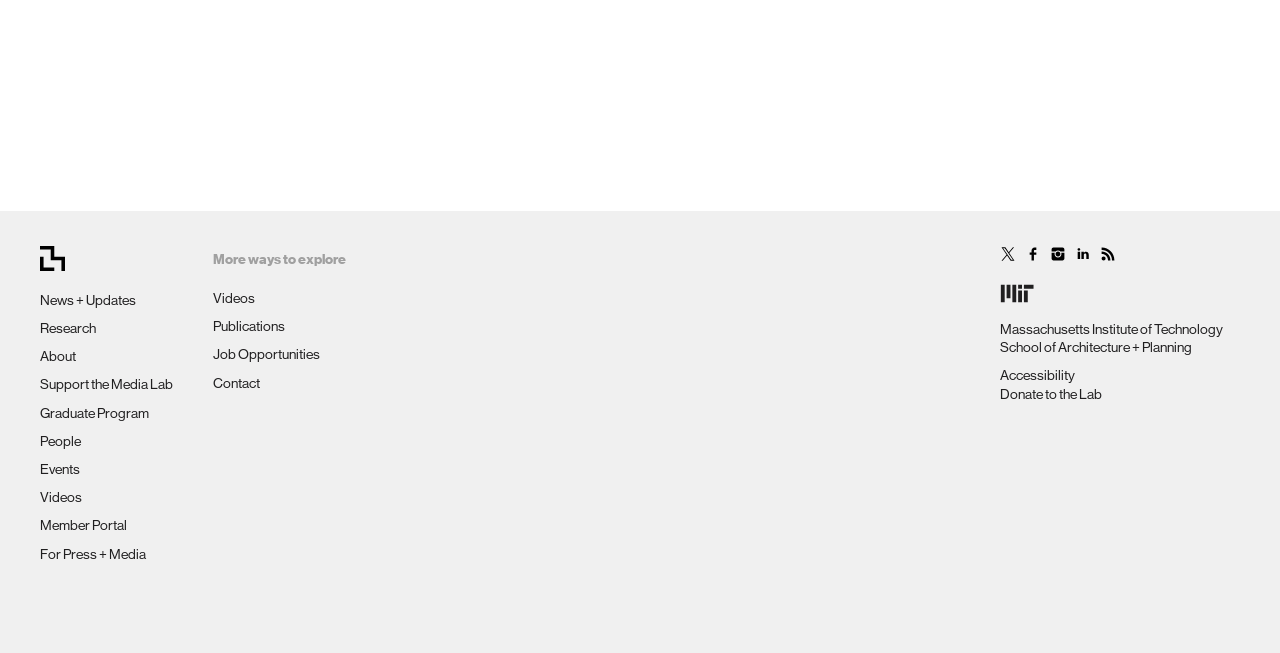Identify the bounding box coordinates of the area you need to click to perform the following instruction: "Search for moving resources".

None